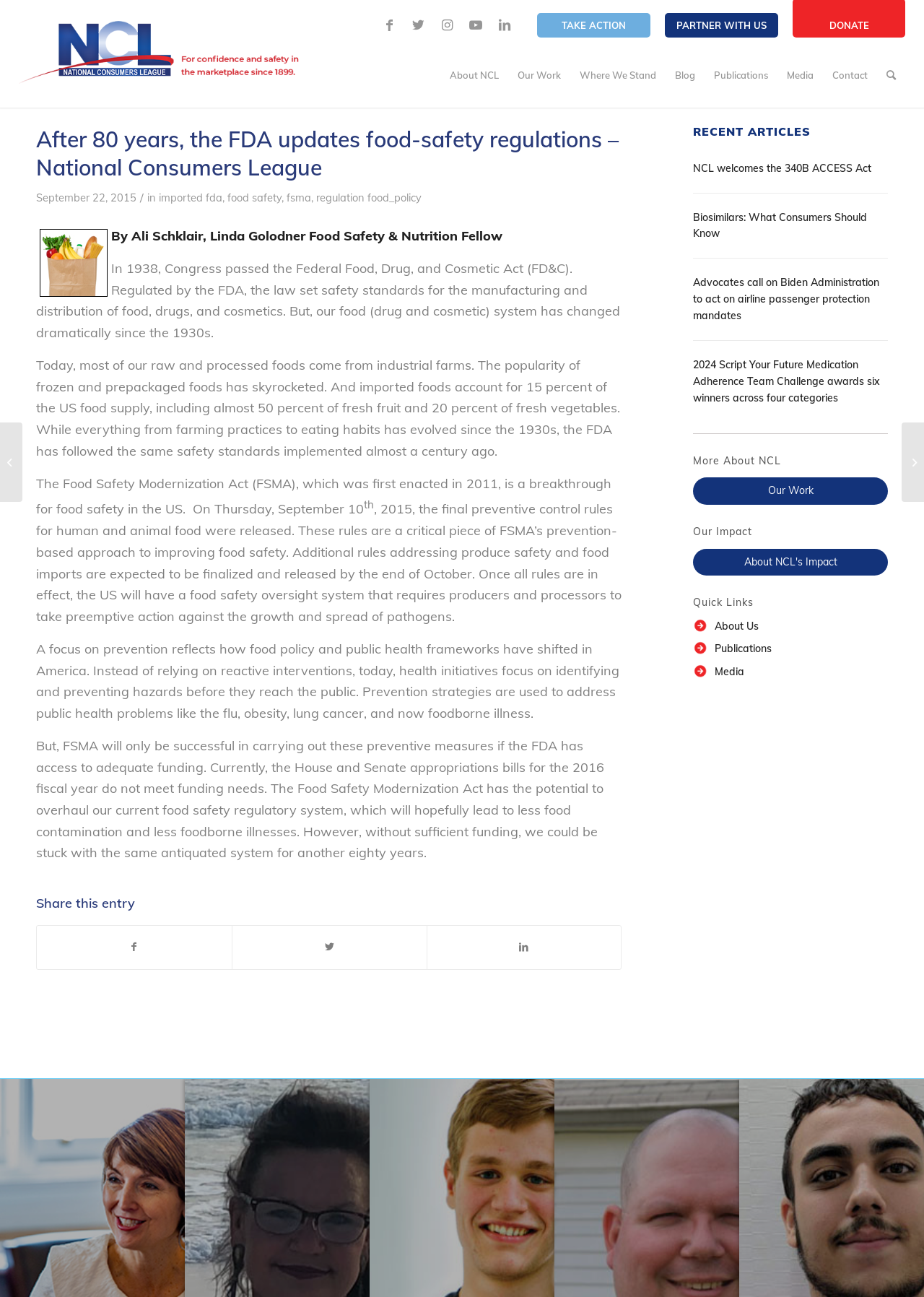Specify the bounding box coordinates of the element's region that should be clicked to achieve the following instruction: "Visit the 'About NCL' page". The bounding box coordinates consist of four float numbers between 0 and 1, in the format [left, top, right, bottom].

[0.477, 0.033, 0.55, 0.083]